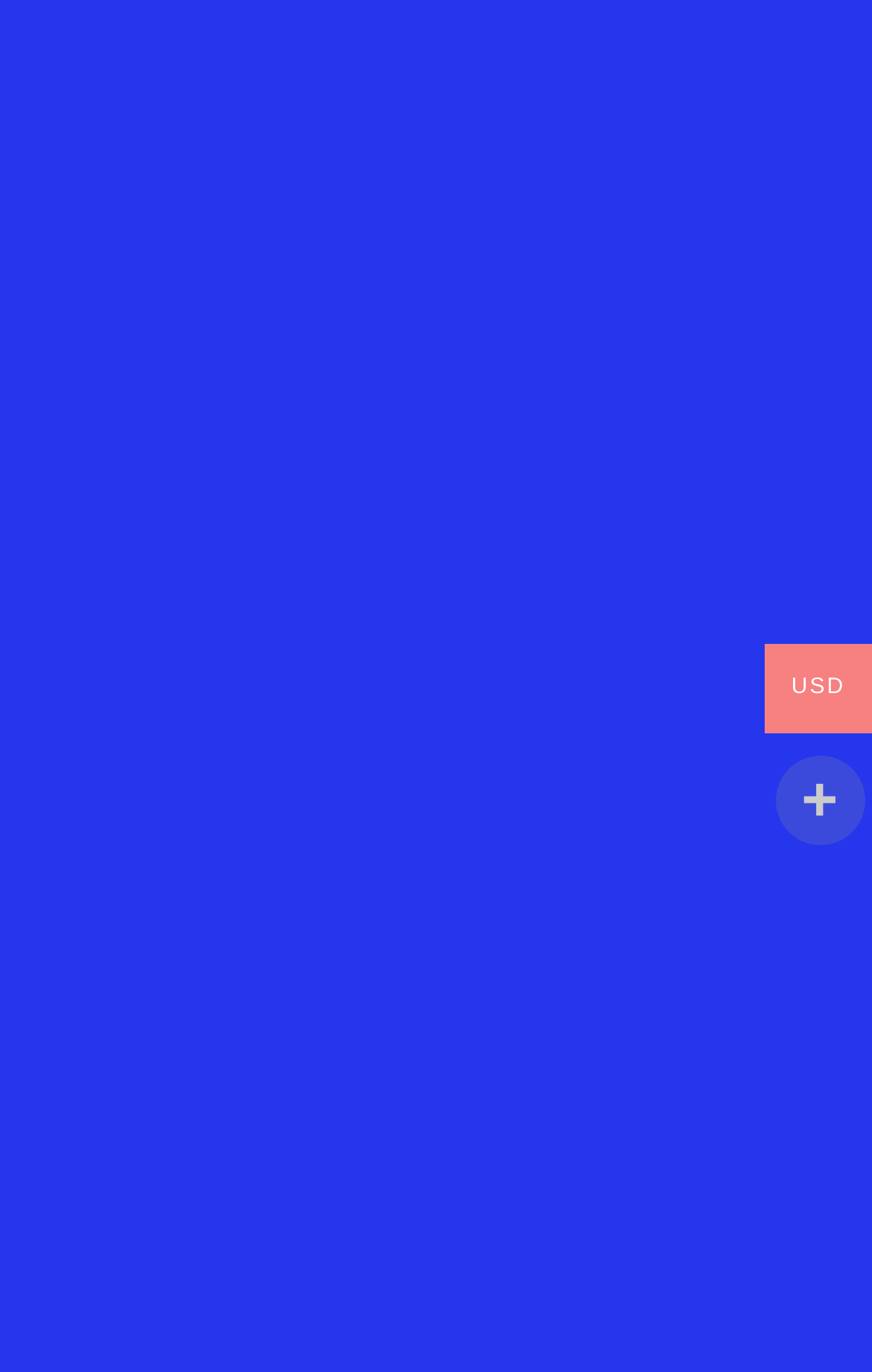Using the provided element description: "Medical Supplies Boss", determine the bounding box coordinates of the corresponding UI element in the screenshot.

[0.026, 0.103, 0.237, 0.22]